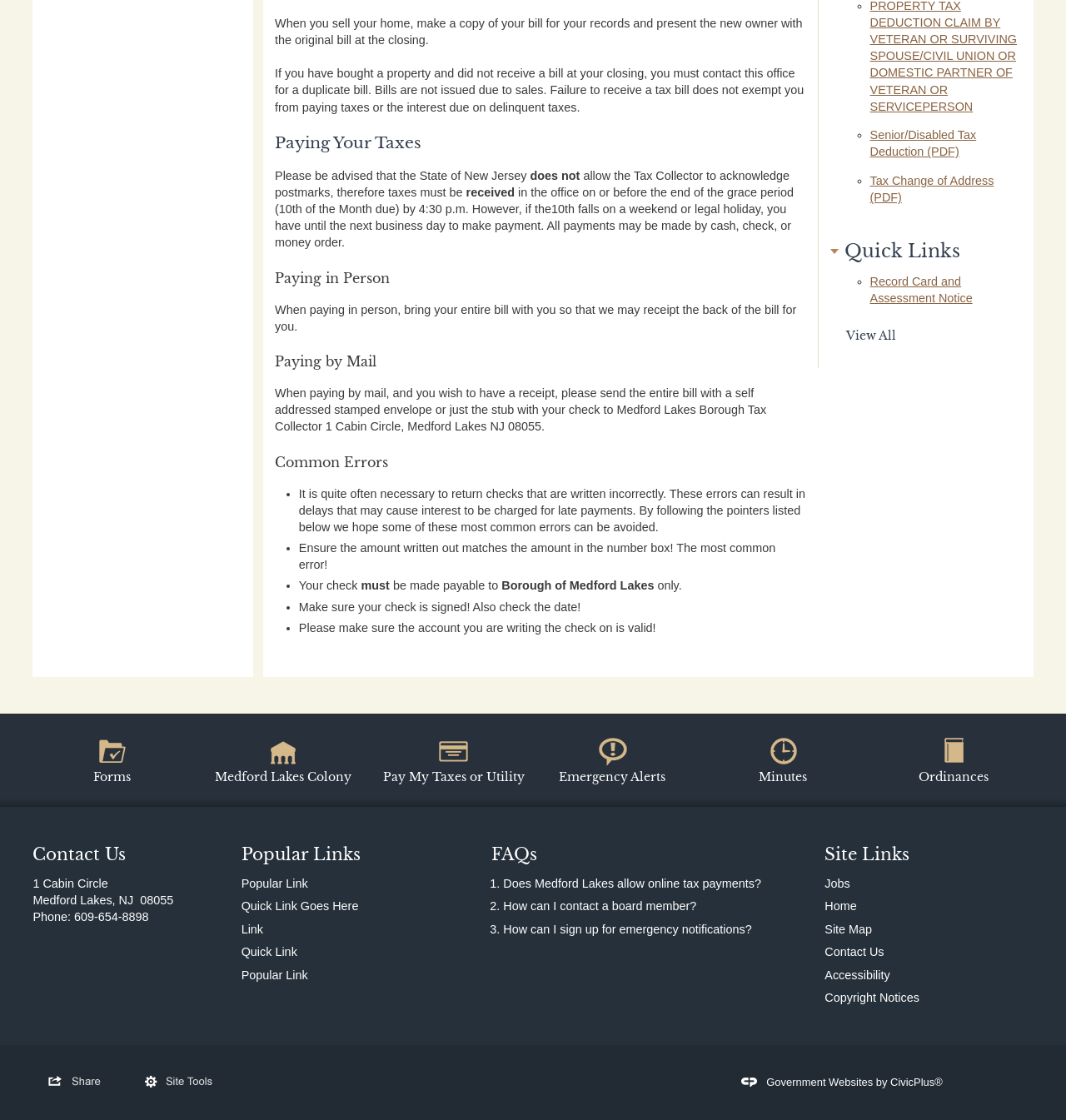Given the description Tokushima University Researchers, predict the bounding box coordinates of the UI element. Ensure the coordinates are in the format (top-left x, top-left y, bottom-right x, bottom-right y) and all values are between 0 and 1.

None